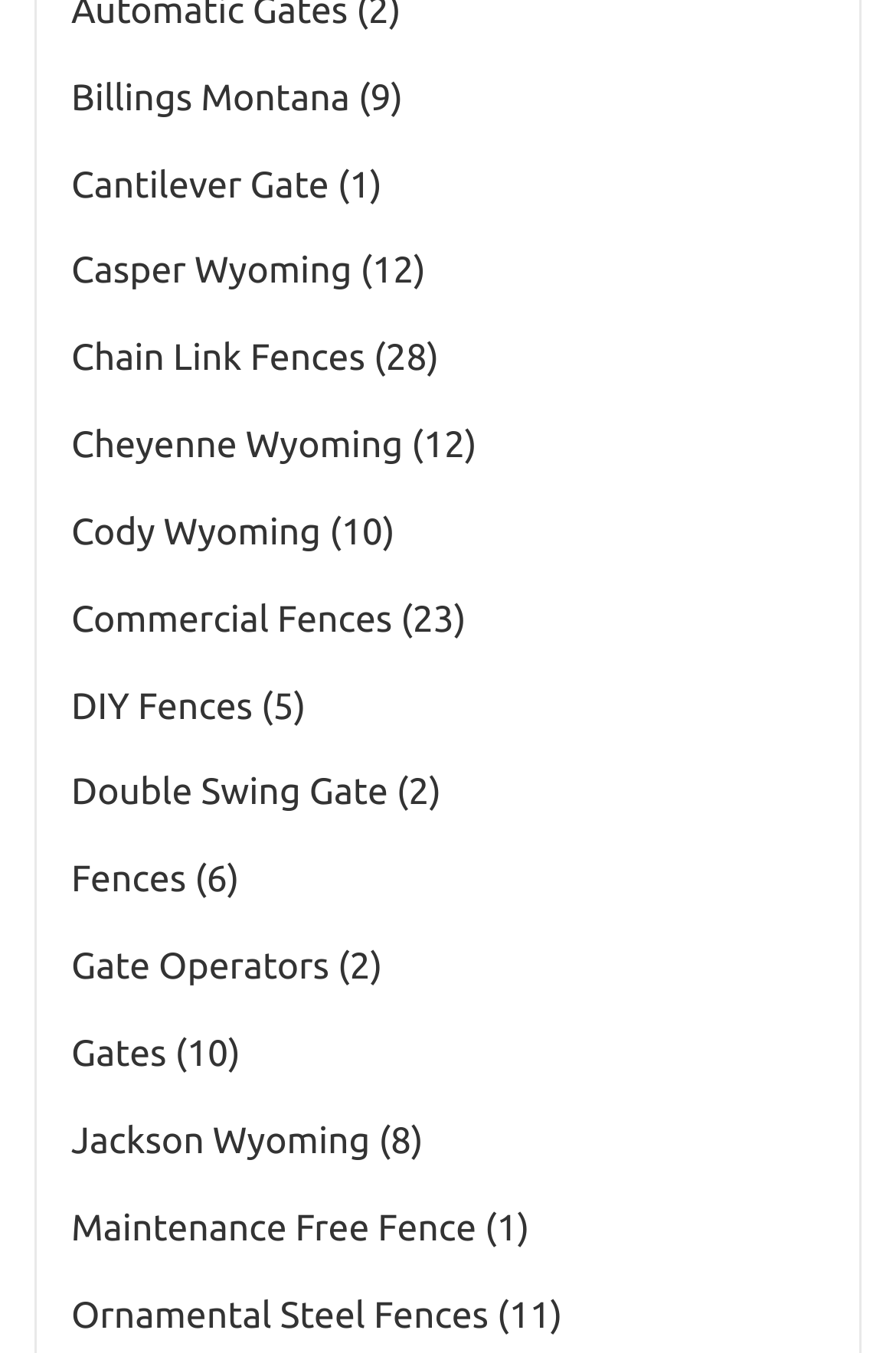Identify the bounding box coordinates of the specific part of the webpage to click to complete this instruction: "Visit Casper Wyoming".

[0.079, 0.186, 0.475, 0.216]